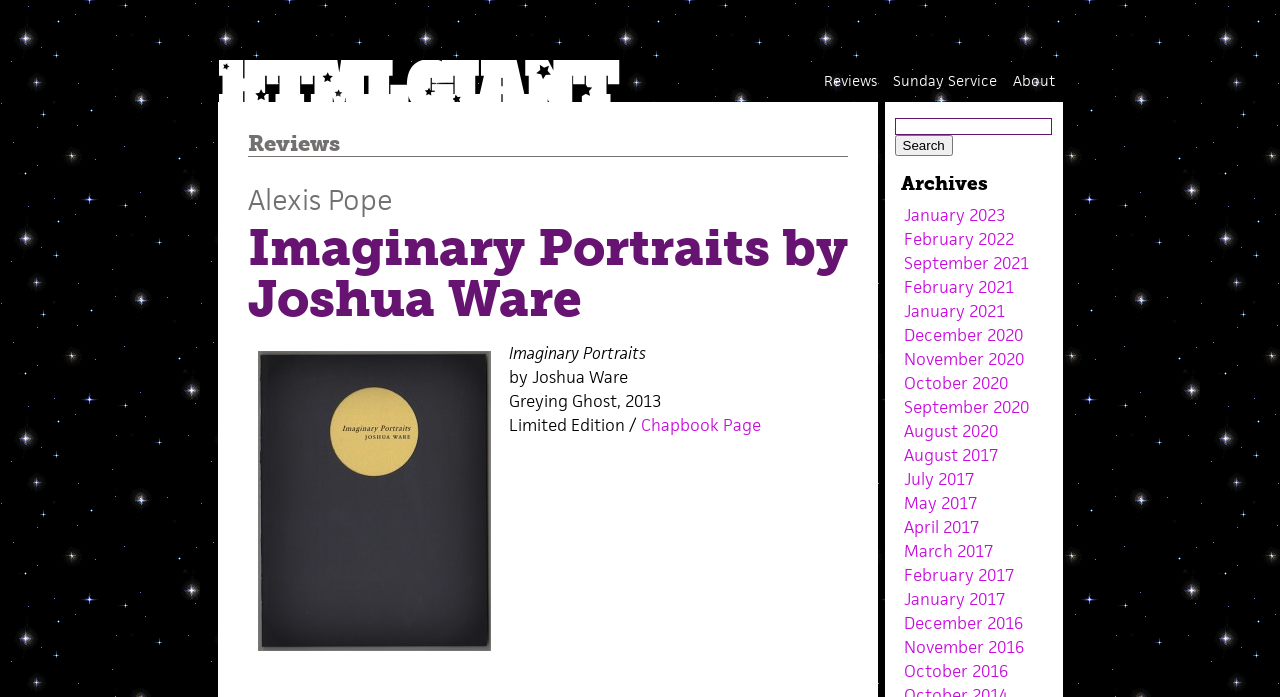What is the purpose of the textbox in the Search section?
Could you answer the question in a detailed manner, providing as much information as possible?

I found the answer by looking at the textbox element which is located at [0.699, 0.169, 0.821, 0.193] and is a child of the heading element 'Search'. The presence of a button element 'Search' next to the textbox suggests that the textbox is used to input a search query.